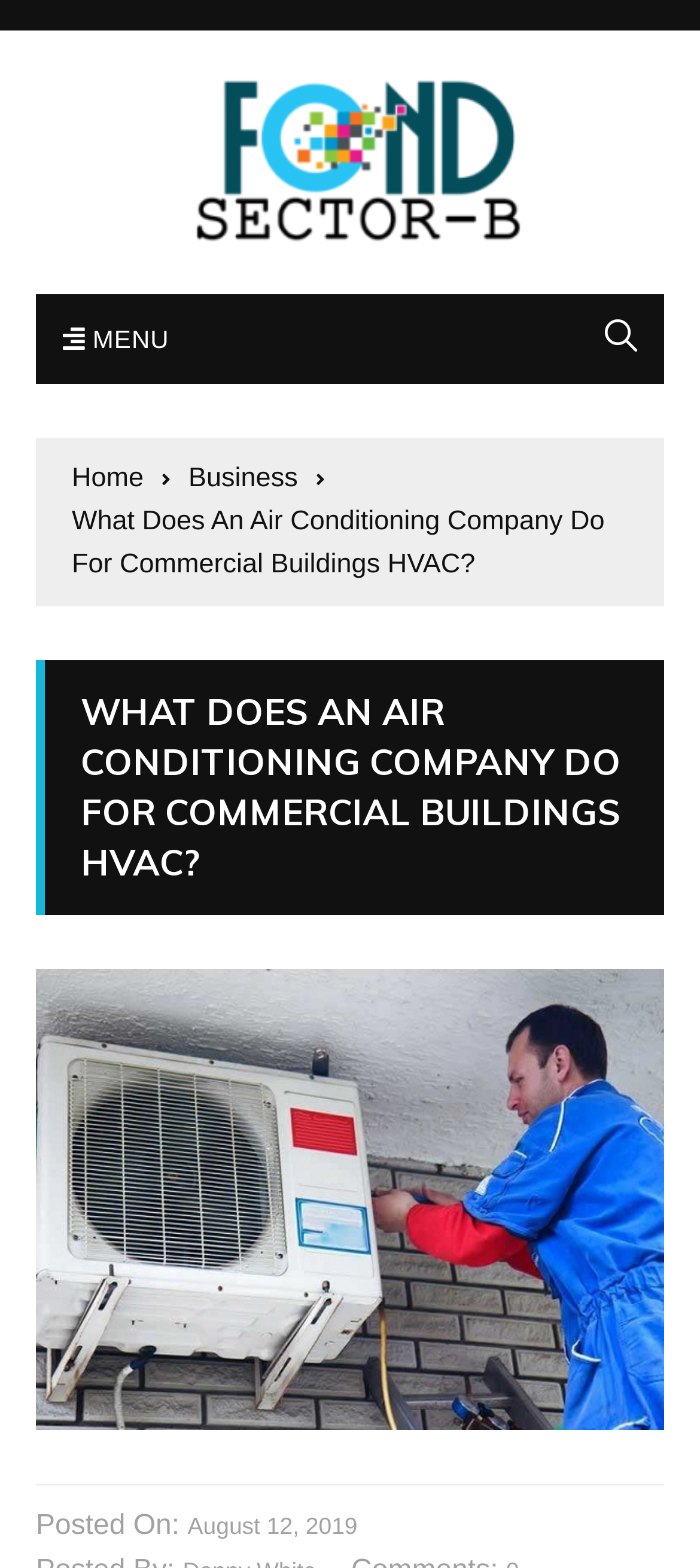Respond to the question below with a concise word or phrase:
What is the navigation section called?

Breadcrumbs